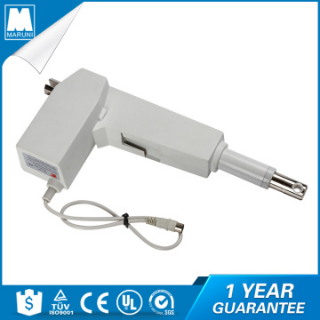Explain the image in a detailed and thorough manner.

The image features a white electric linear actuator designed specifically for adjustable beds. It showcases a sleek, streamlined body that is both practical and efficient. The actuator includes a motor assembly with a connector, which suggests it is ready for installation and integration into various adjustable mechanisms. The product is attributed to the brand Maruni and emphasizes quality assurance with a "1 YEAR GUARANTEE" label. Additionally, certification logos, including TÜV and UL, indicate compliance with safety and performance standards, making it a reliable choice for users seeking to enhance the functionality of adjustable bed systems.